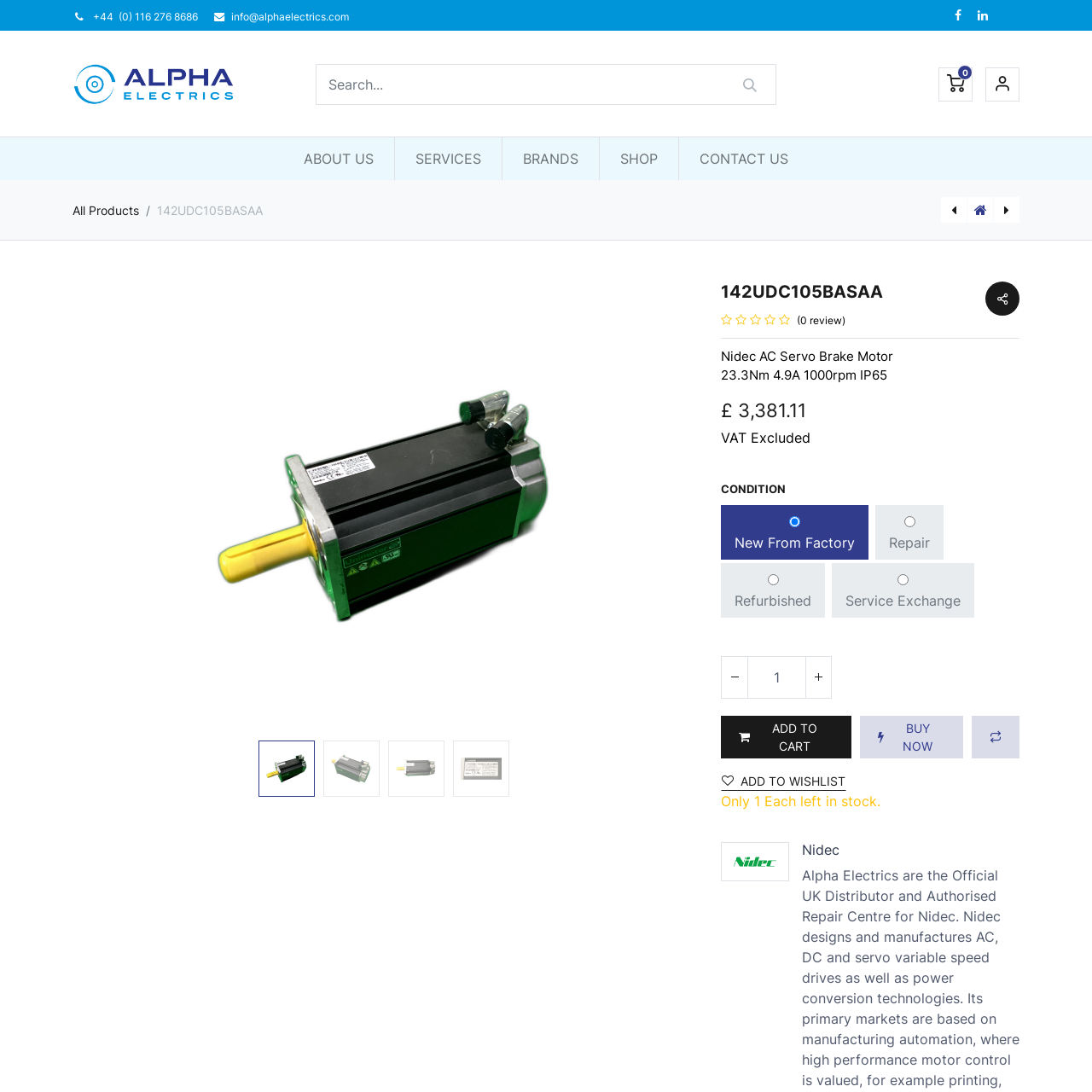What is the condition of the product?
Refer to the screenshot and respond with a concise word or phrase.

New From Factory